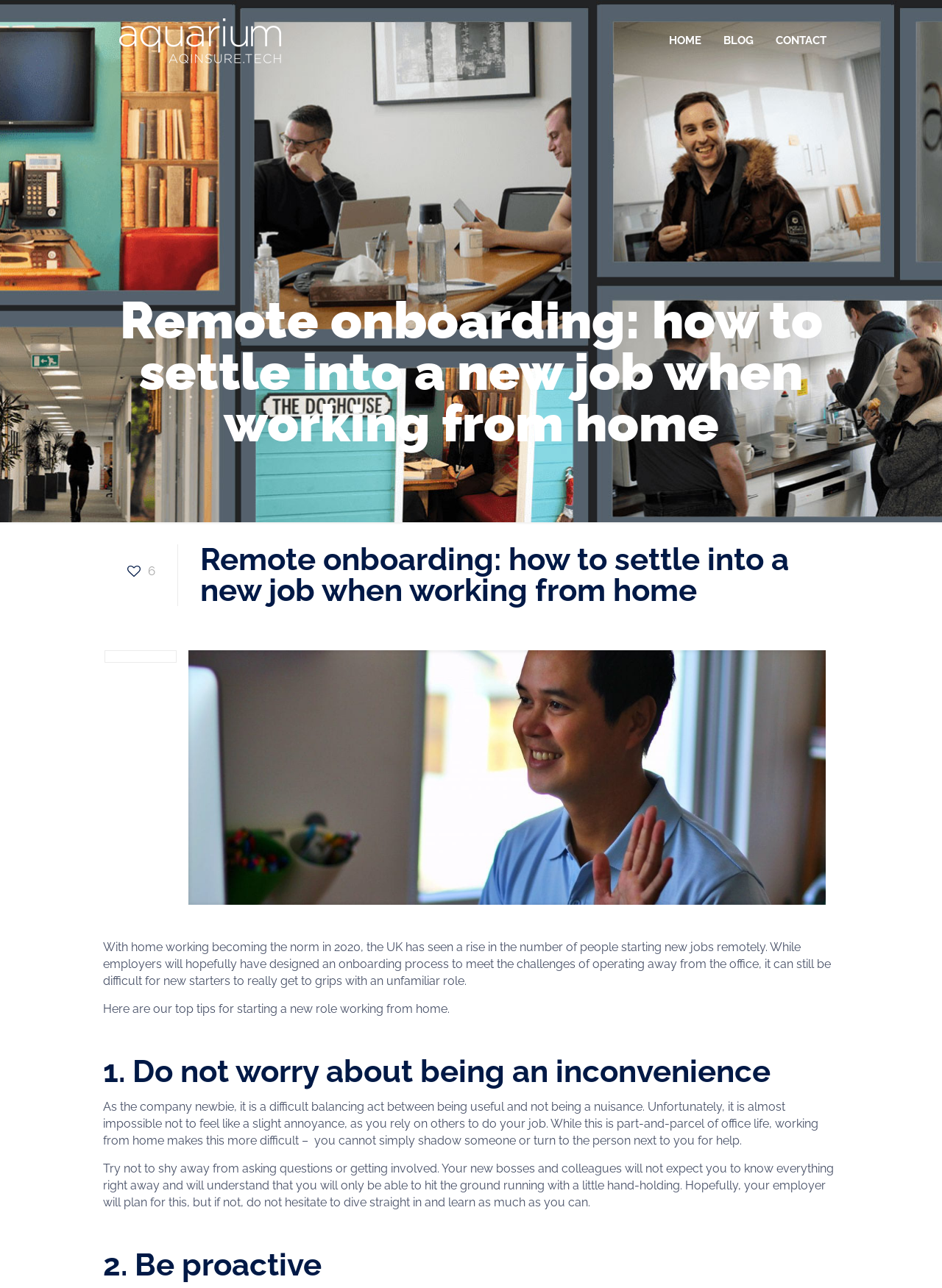Determine the bounding box coordinates for the UI element matching this description: "BLOG".

[0.756, 0.0, 0.812, 0.063]